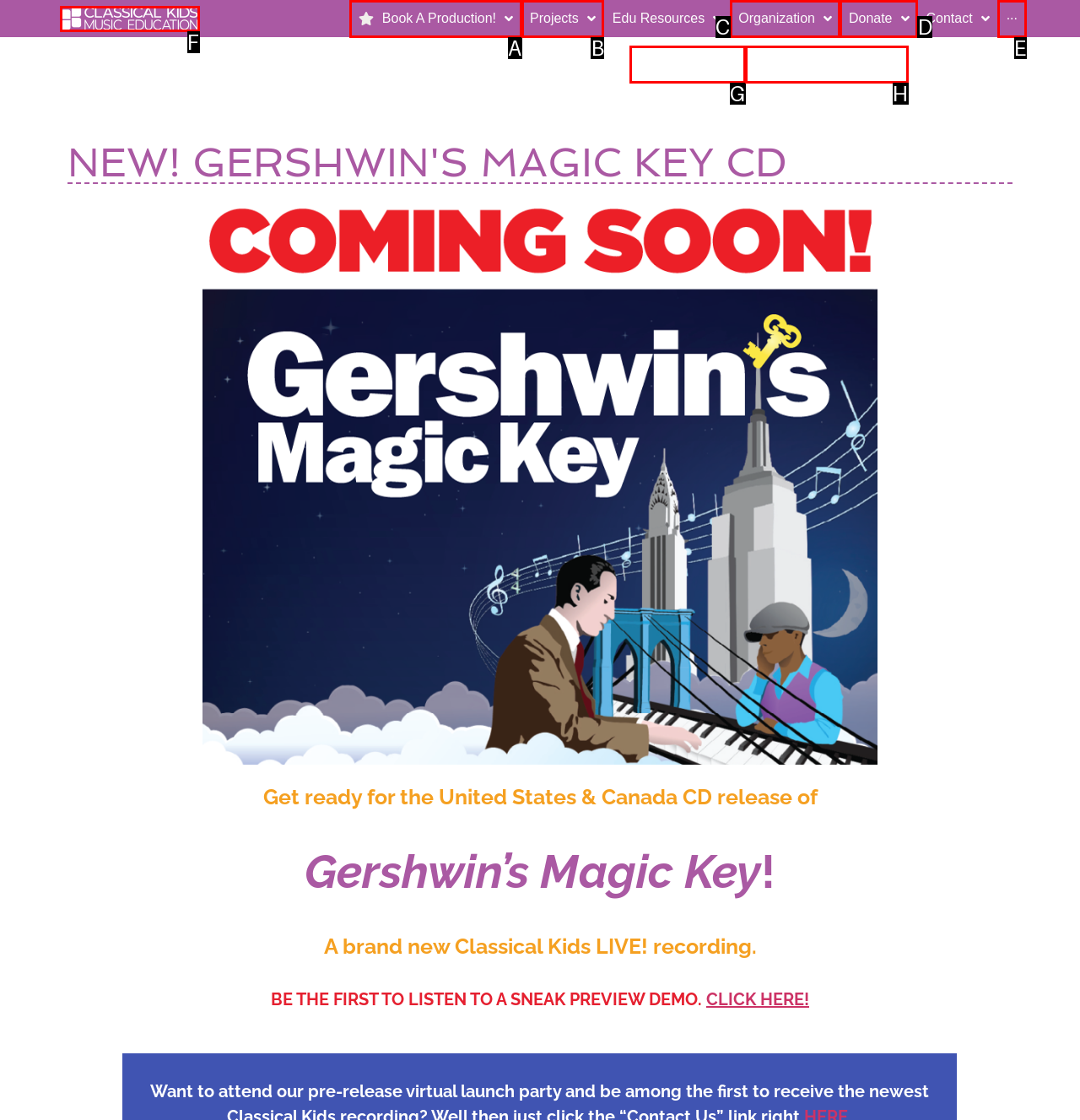Determine which HTML element should be clicked for this task: View Performance QUOTE
Provide the option's letter from the available choices.

H